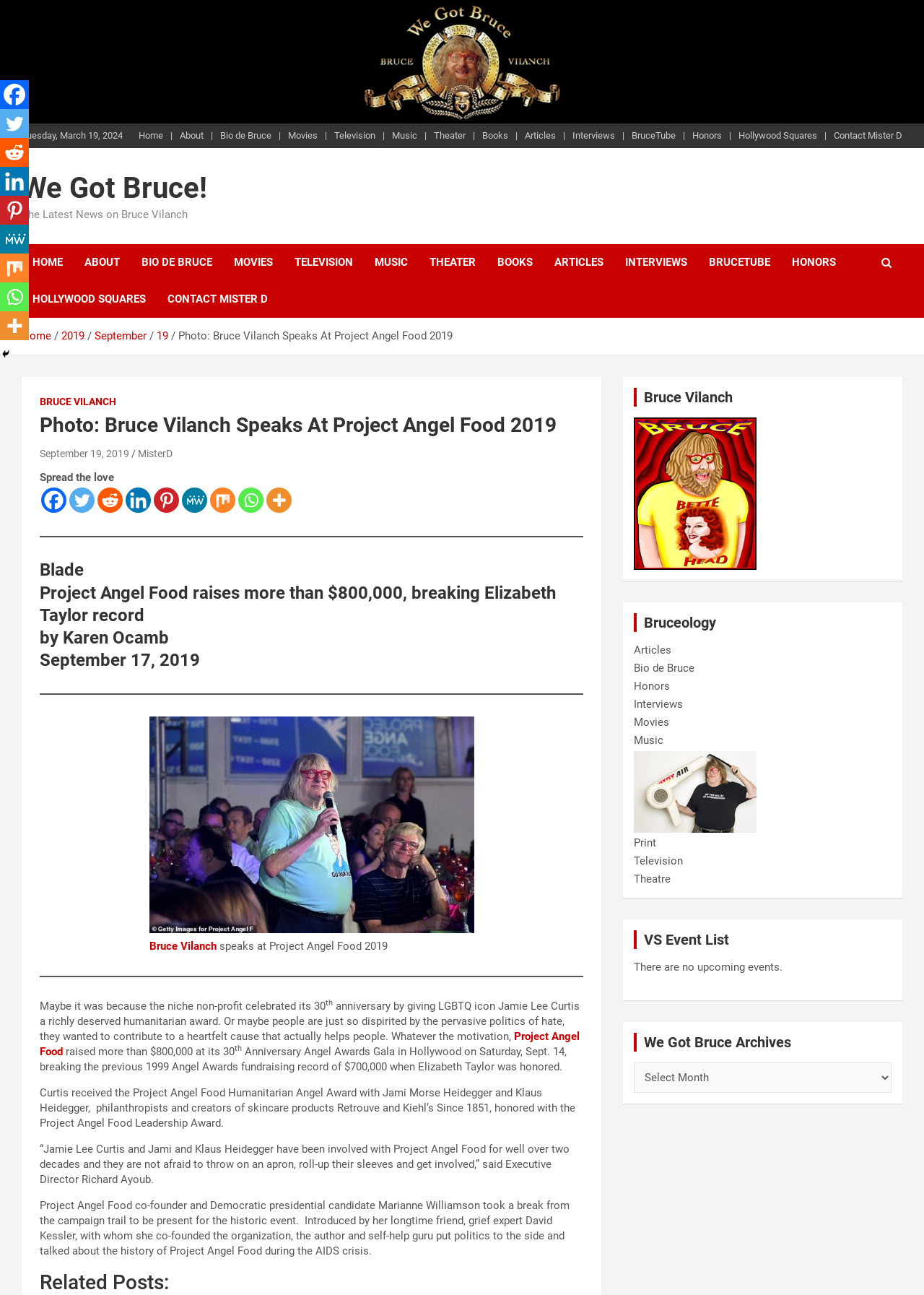Please provide the bounding box coordinates for the element that needs to be clicked to perform the instruction: "Click the 'Home' link". The coordinates must consist of four float numbers between 0 and 1, formatted as [left, top, right, bottom].

[0.15, 0.1, 0.177, 0.11]